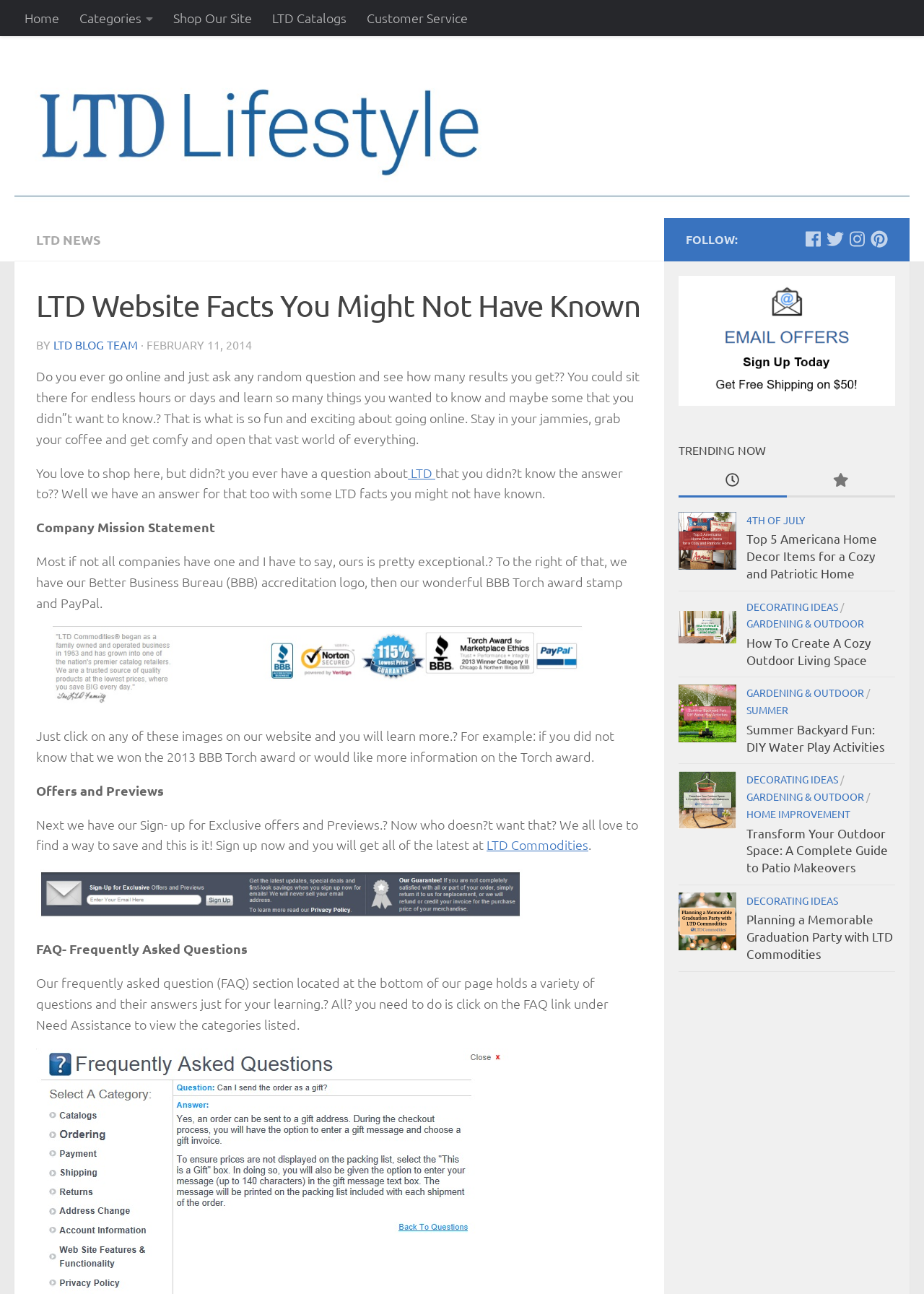Using the given description, provide the bounding box coordinates formatted as (top-left x, top-left y, bottom-right x, bottom-right y), with all values being floating point numbers between 0 and 1. Description: Shop Our Site

[0.177, 0.0, 0.284, 0.028]